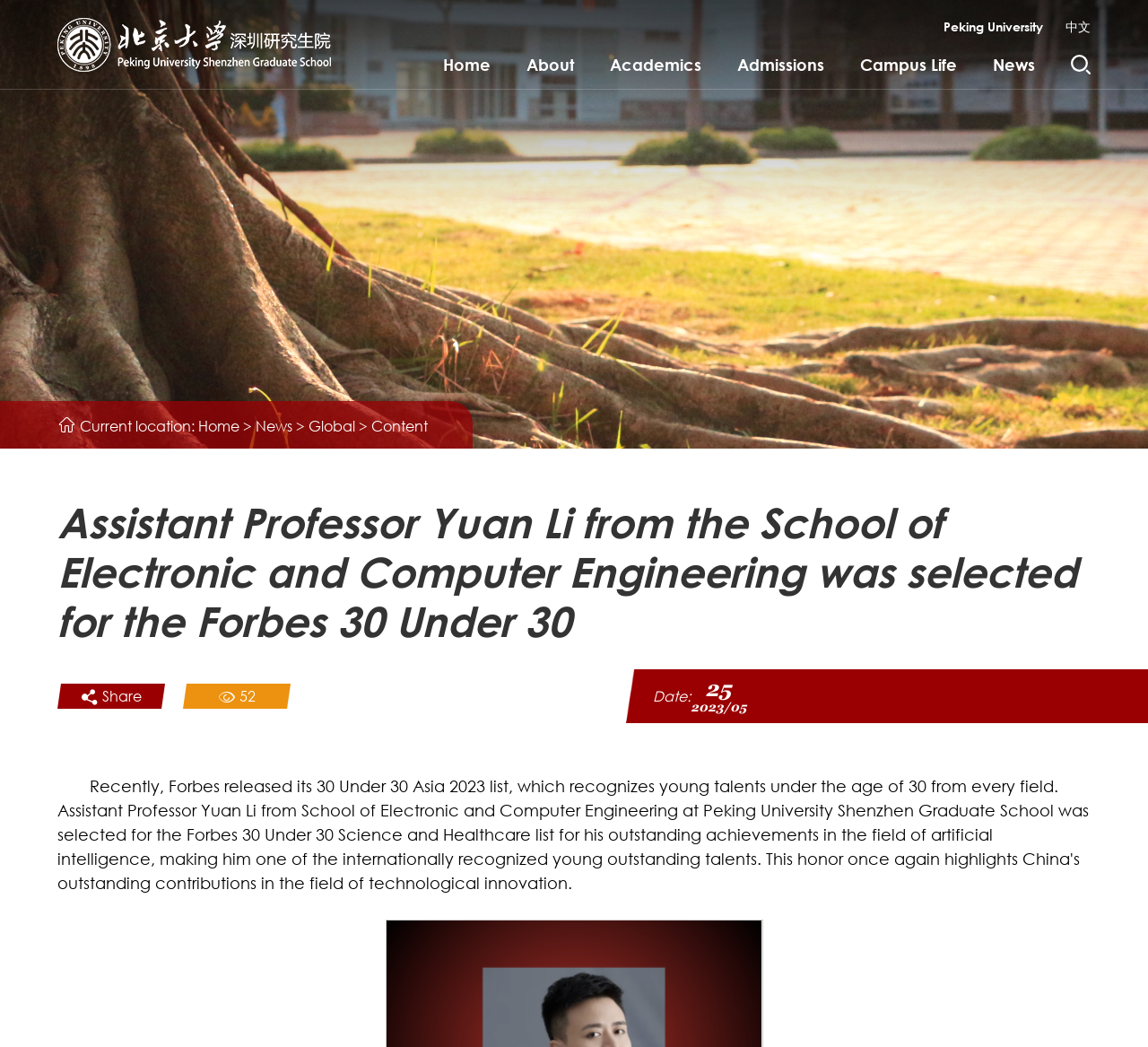What is the date of the news?
Relying on the image, give a concise answer in one word or a brief phrase.

2023/05/25